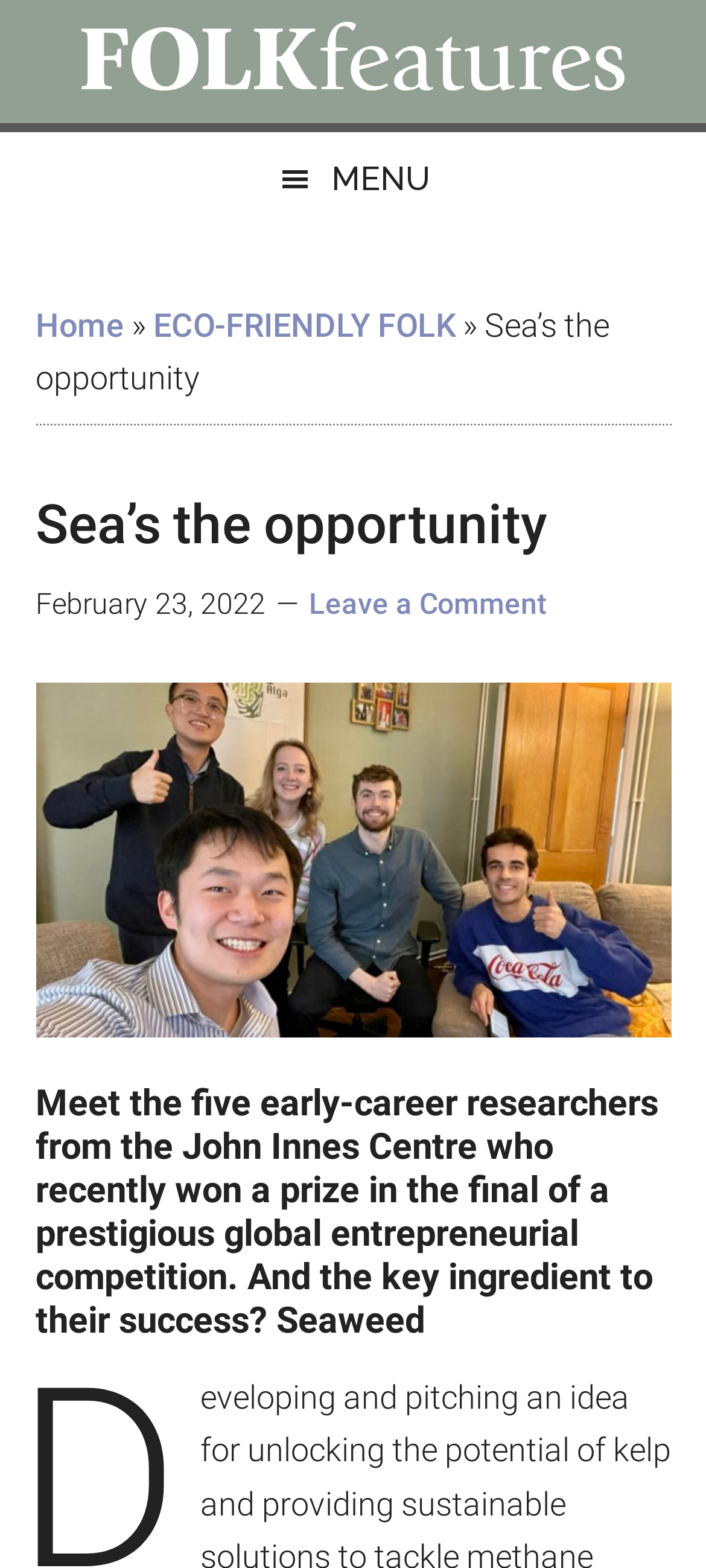Based on the image, provide a detailed response to the question:
What is the date of the article?

I determined the date of the article by looking at the time element '' with a bounding box of [0.05, 0.374, 0.376, 0.395], which contains the text 'February 23, 2022'.